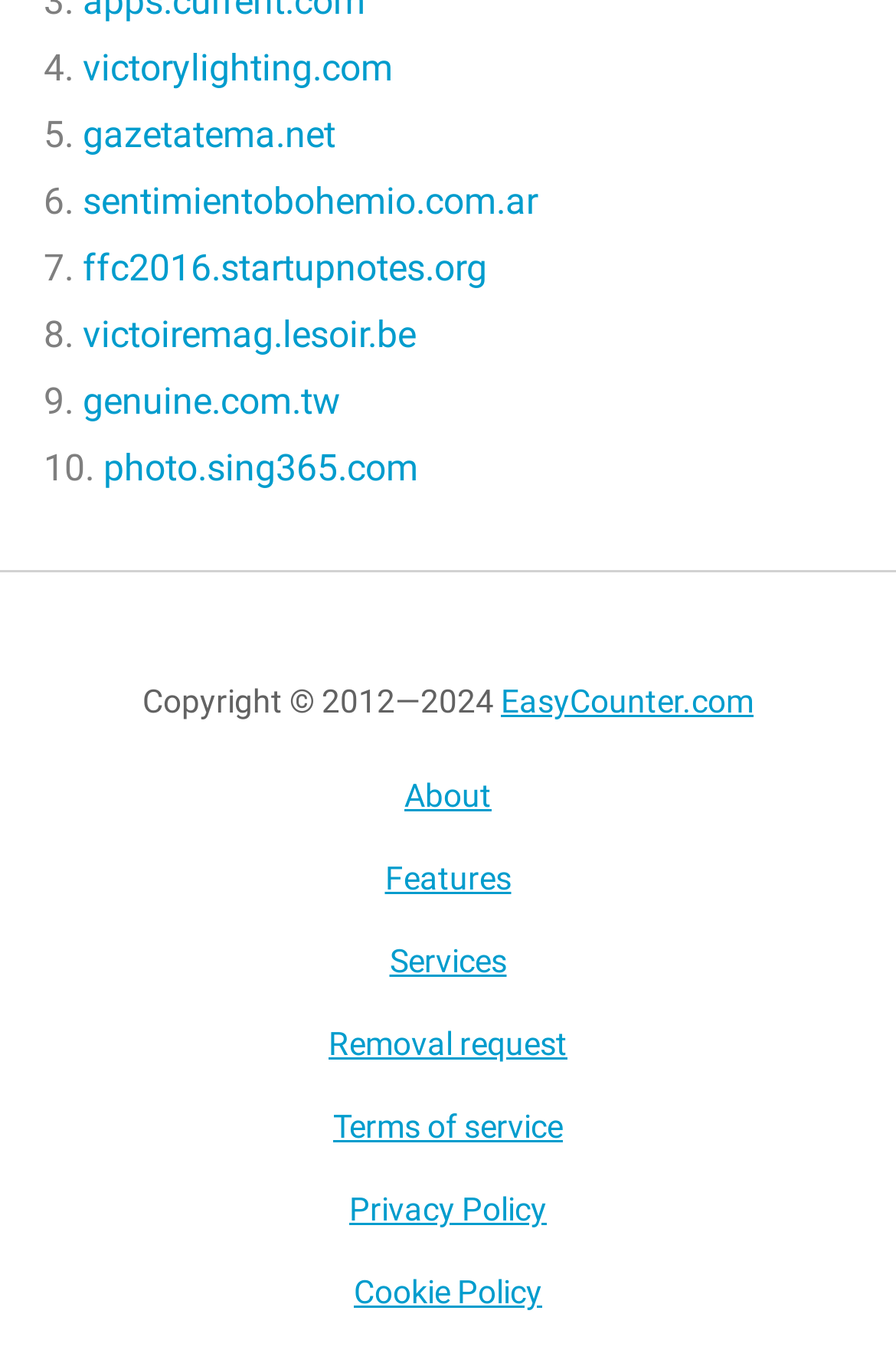Please identify the bounding box coordinates of the element's region that needs to be clicked to fulfill the following instruction: "read About page". The bounding box coordinates should consist of four float numbers between 0 and 1, i.e., [left, top, right, bottom].

[0.451, 0.57, 0.549, 0.597]